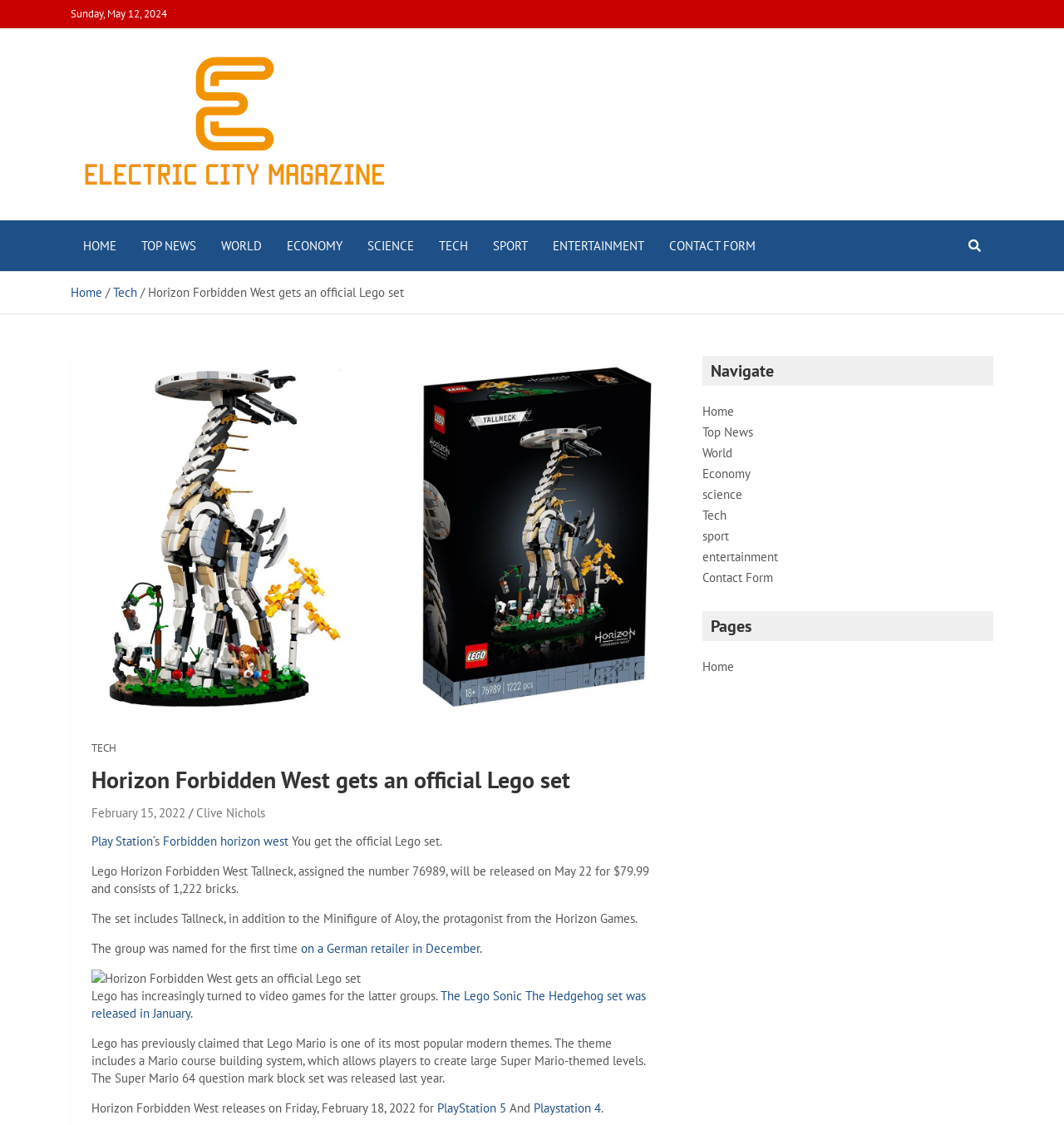Extract the bounding box coordinates for the HTML element that matches this description: "Electric City Magazine". The coordinates should be four float numbers between 0 and 1, i.e., [left, top, right, bottom].

[0.066, 0.174, 0.357, 0.212]